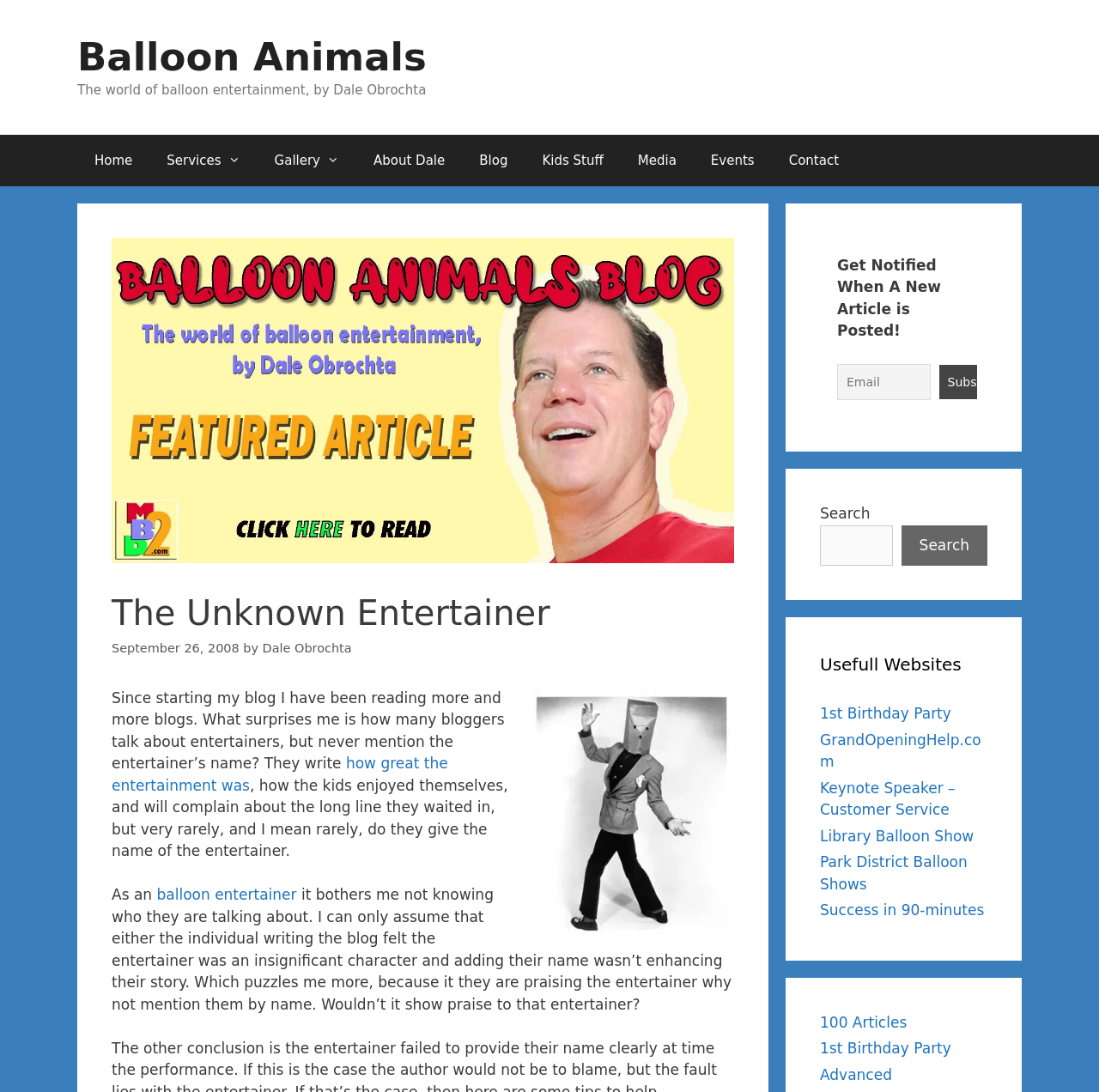Please examine the image and answer the question with a detailed explanation:
What can be done in the 'Subscribe' section?

The 'Subscribe' section allows users to enter their email address and subscribe to receive notifications when a new article is posted on the blog.